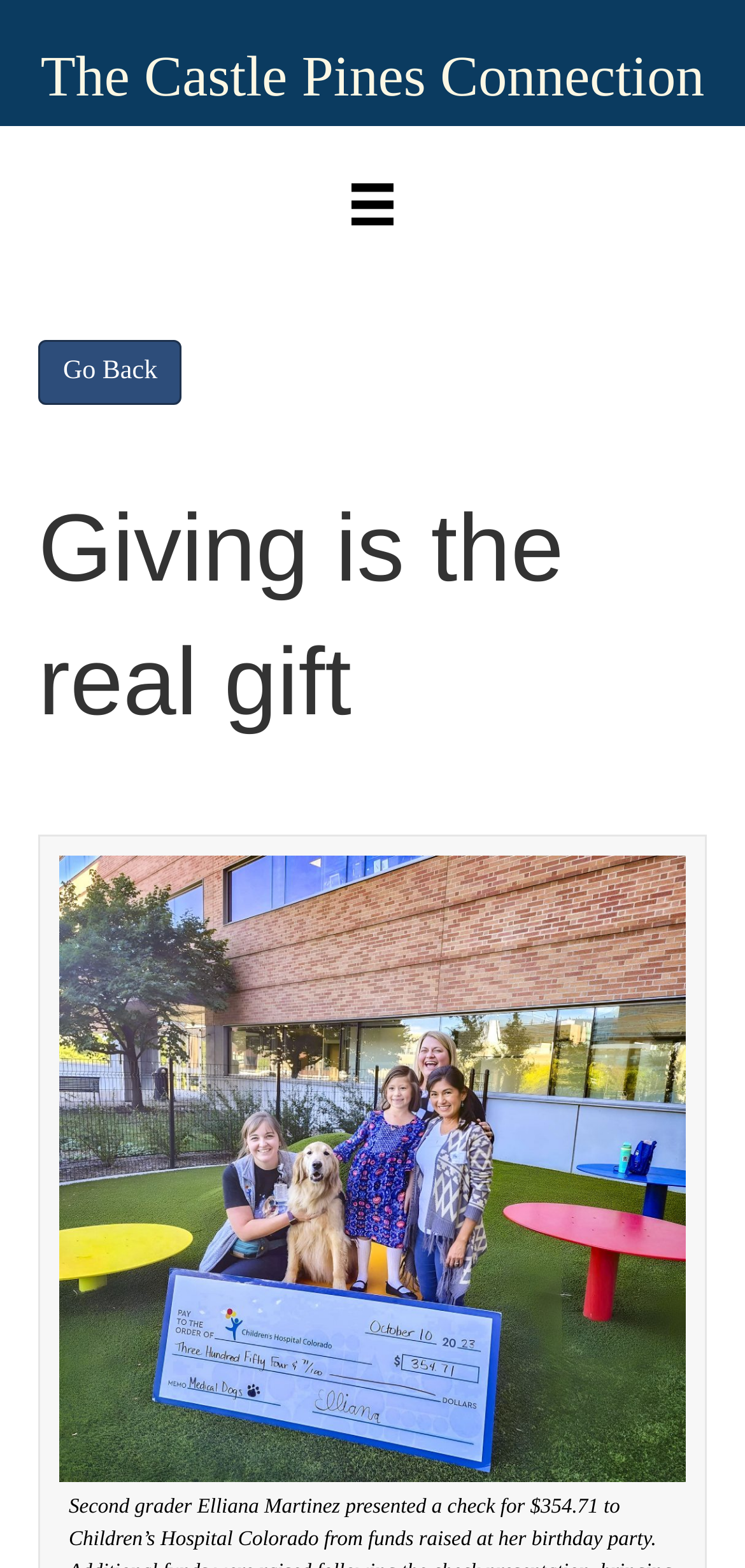Find the bounding box coordinates corresponding to the UI element with the description: "Go Back". The coordinates should be formatted as [left, top, right, bottom], with values as floats between 0 and 1.

[0.051, 0.217, 0.245, 0.259]